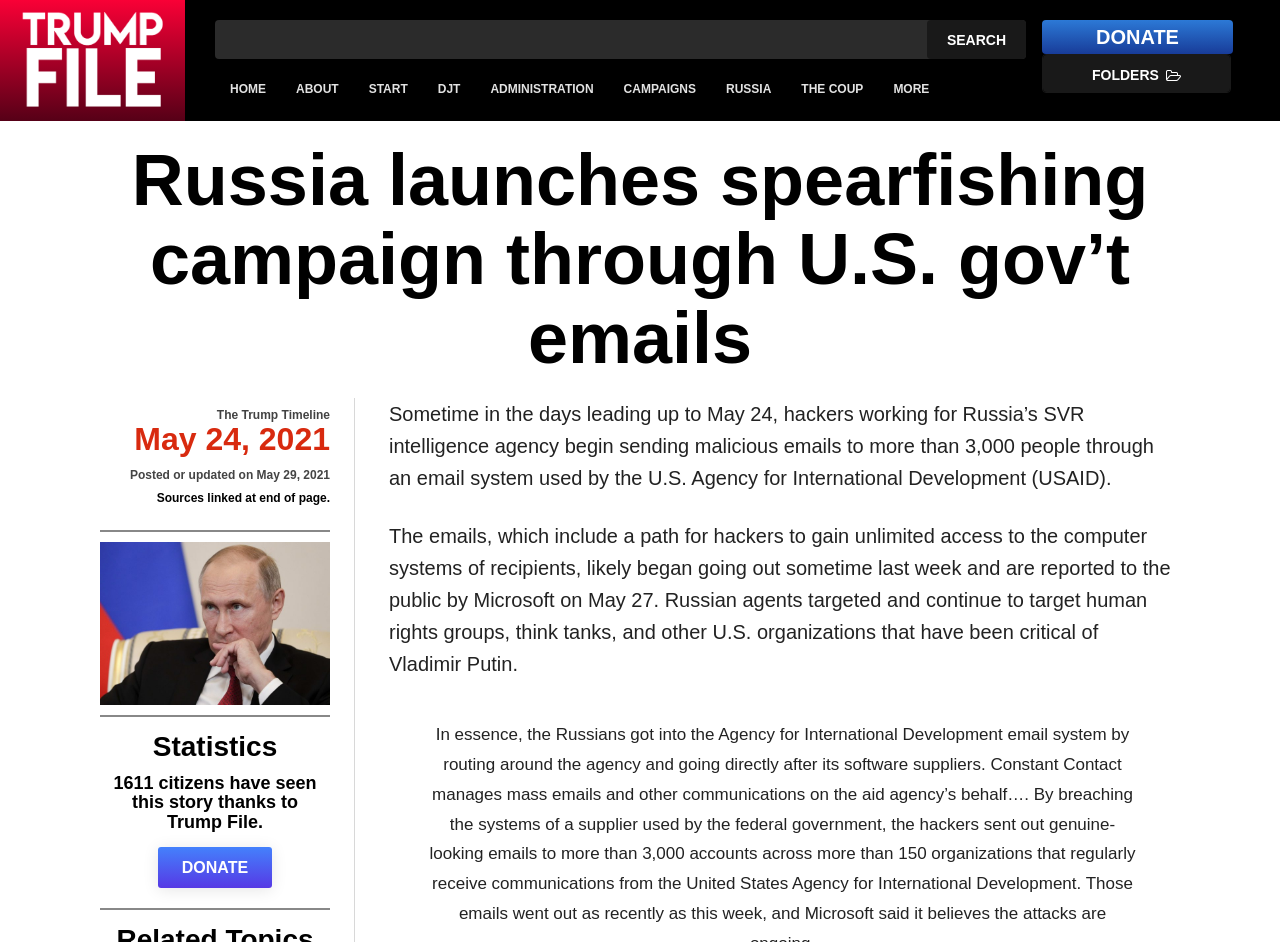Generate a detailed explanation of the webpage's features and information.

The webpage is about a news article titled "Russia launches spearfishing campaign through U.S. gov't emails". At the top left corner, there is a logo image with a link. Next to it, there is a search bar with a textbox and a "Search" button. Below the search bar, there are several navigation links, including "HOME", "ABOUT", "START", and others, arranged horizontally.

The main content of the webpage is divided into several sections. The first section has a heading "Russia launches spearfishing campaign through U.S. gov’t emails" and a subheading "The Trump Timeline". Below the subheading, there is a time stamp "May 24, 2021" and a brief description "Posted or updated on May 29, 2021".

The next section has a heading "Sources linked at end of page." and an image with a link. Following this section, there is a heading "Statistics" with a static text "1611" and a description "citizens have seen this story thanks to Trump File." There is also a "DONATE" link below.

The main article content is presented in two paragraphs. The first paragraph describes how hackers from Russia's SVR intelligence agency sent malicious emails to over 3,000 people through an email system used by the U.S. Agency for International Development (USAID). The second paragraph explains that the emails, which allow hackers to gain unlimited access to the computer systems of recipients, were reported to the public by Microsoft on May 27, and that Russian agents targeted human rights groups, think tanks, and other U.S. organizations critical of Vladimir Putin.

At the bottom right corner, there are two links, "DONATE" and "FOLDERS", with an icon.